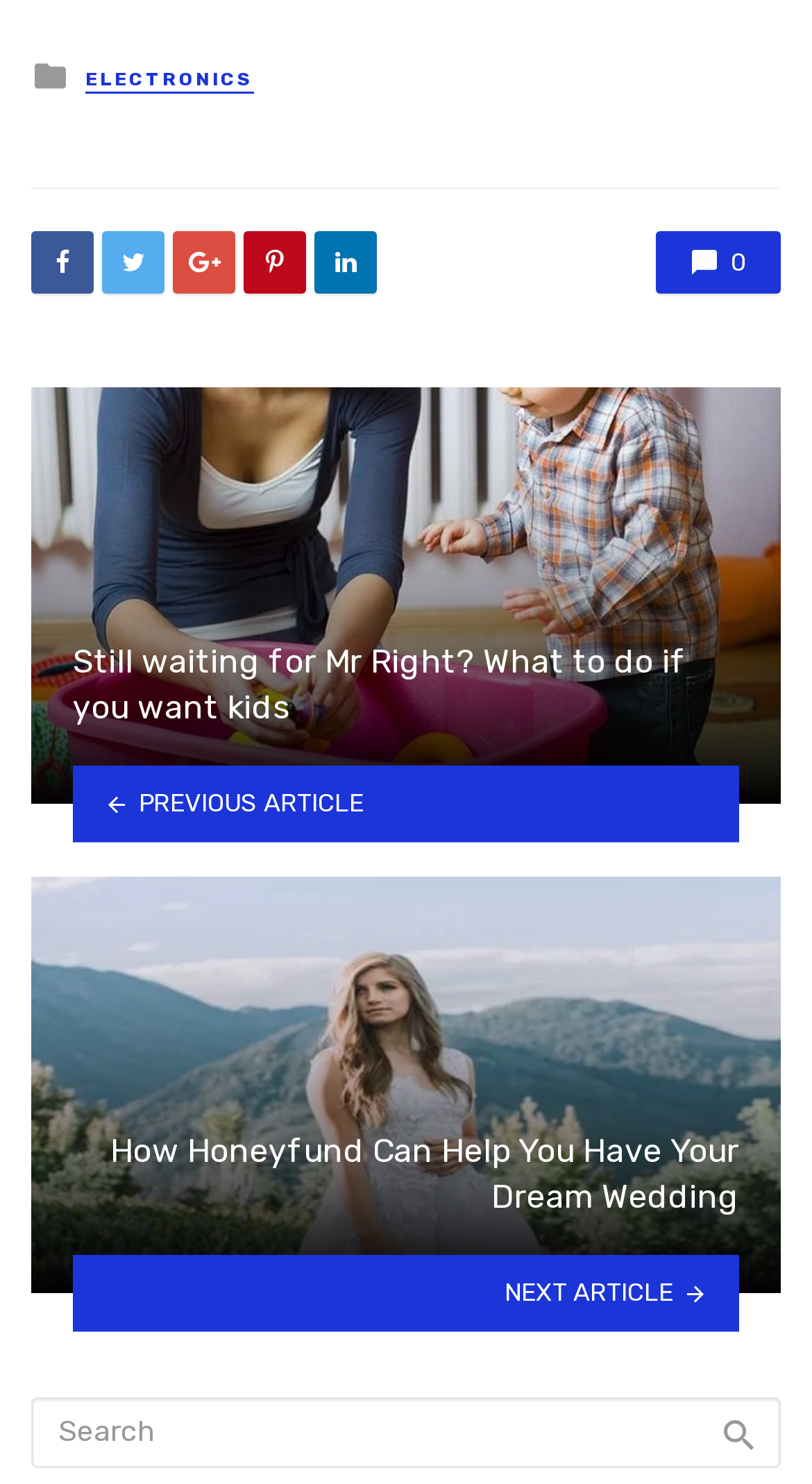How many social media links are in the footer?
Please answer the question with a single word or phrase, referencing the image.

5